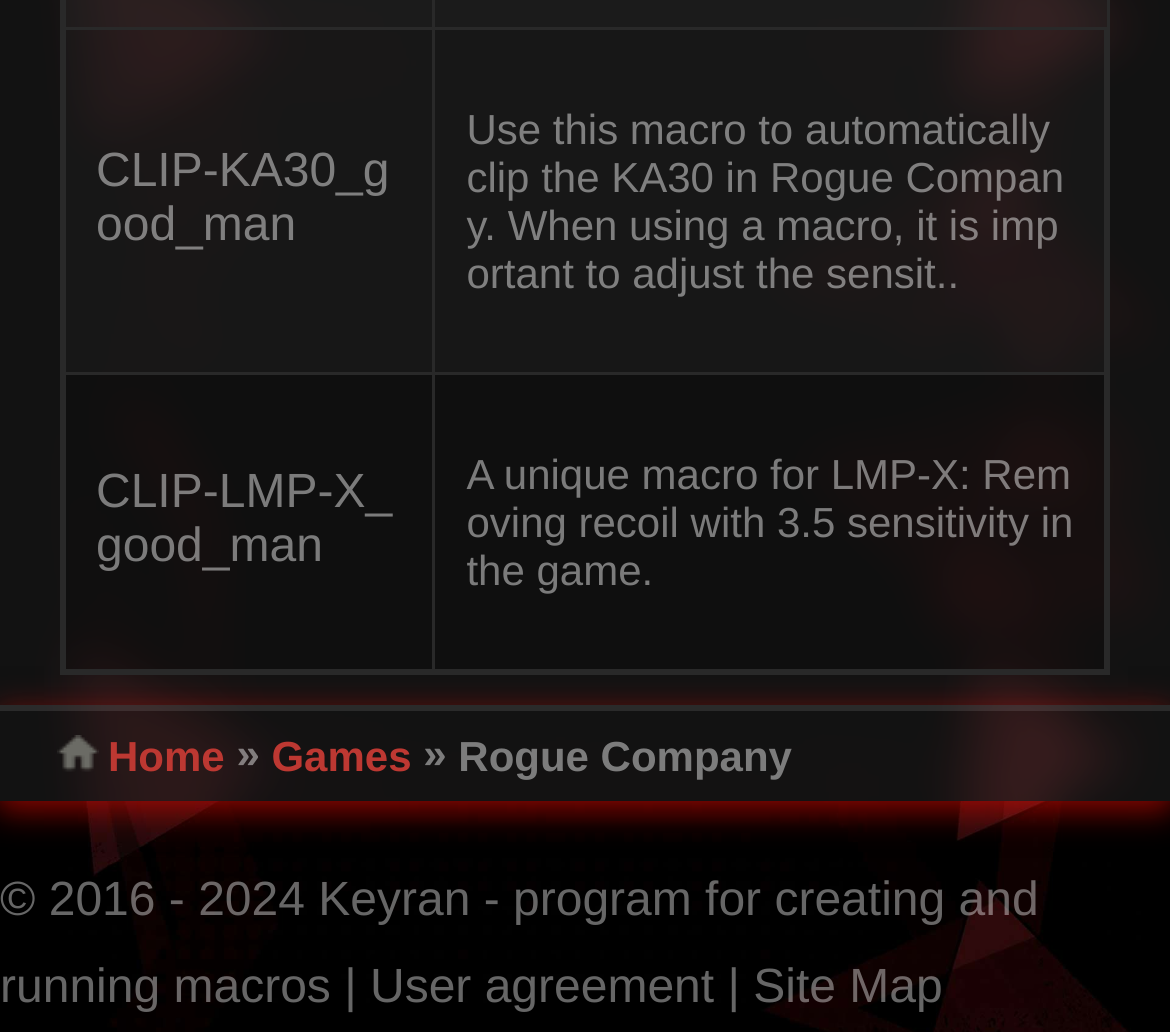Using the provided description Home, find the bounding box coordinates for the UI element. Provide the coordinates in (top-left x, top-left y, bottom-right x, bottom-right y) format, ensuring all values are between 0 and 1.

[0.092, 0.709, 0.192, 0.755]